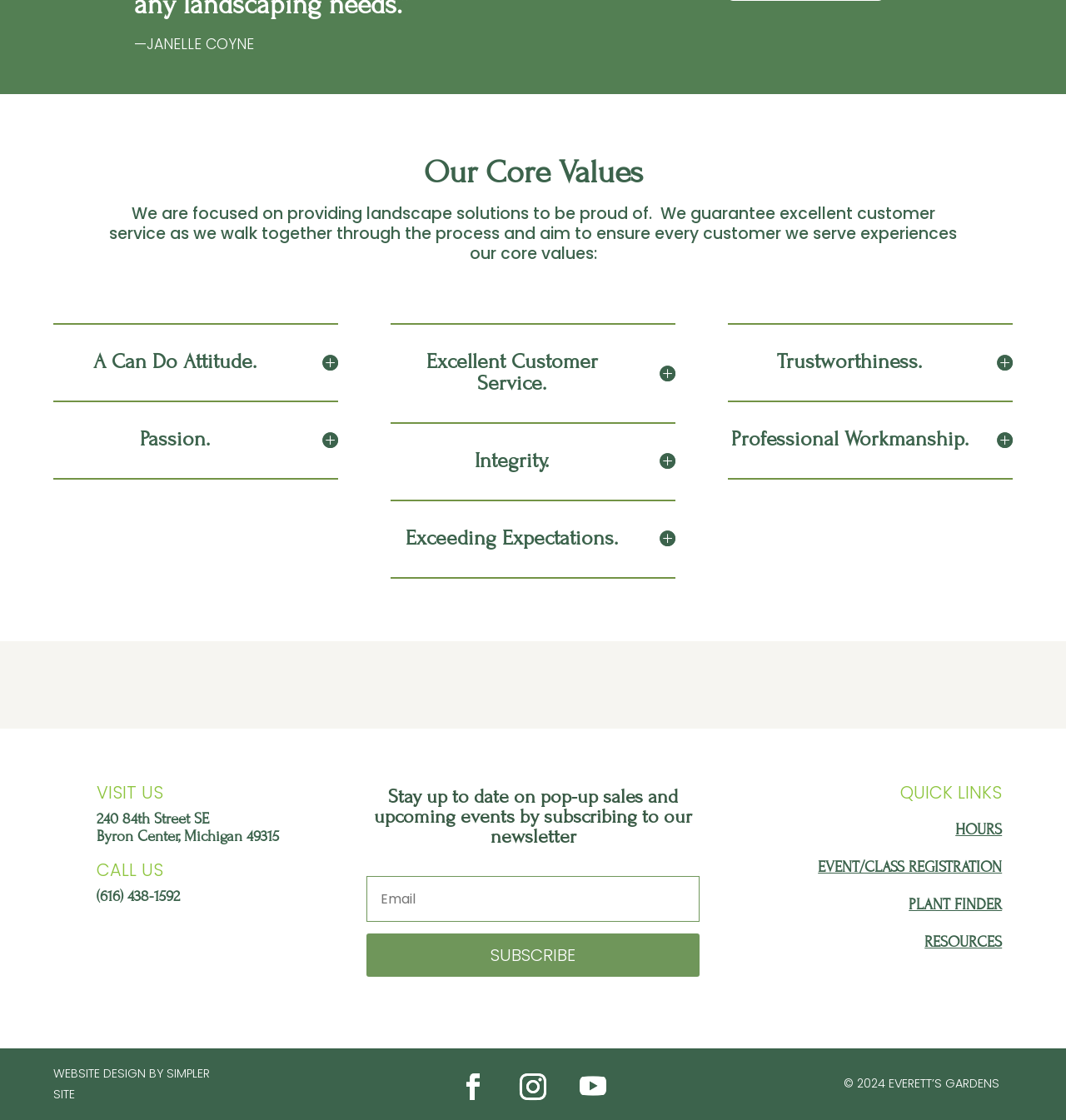Respond to the question with just a single word or phrase: 
What is the core value mentioned with an icon of a heart?

Passion